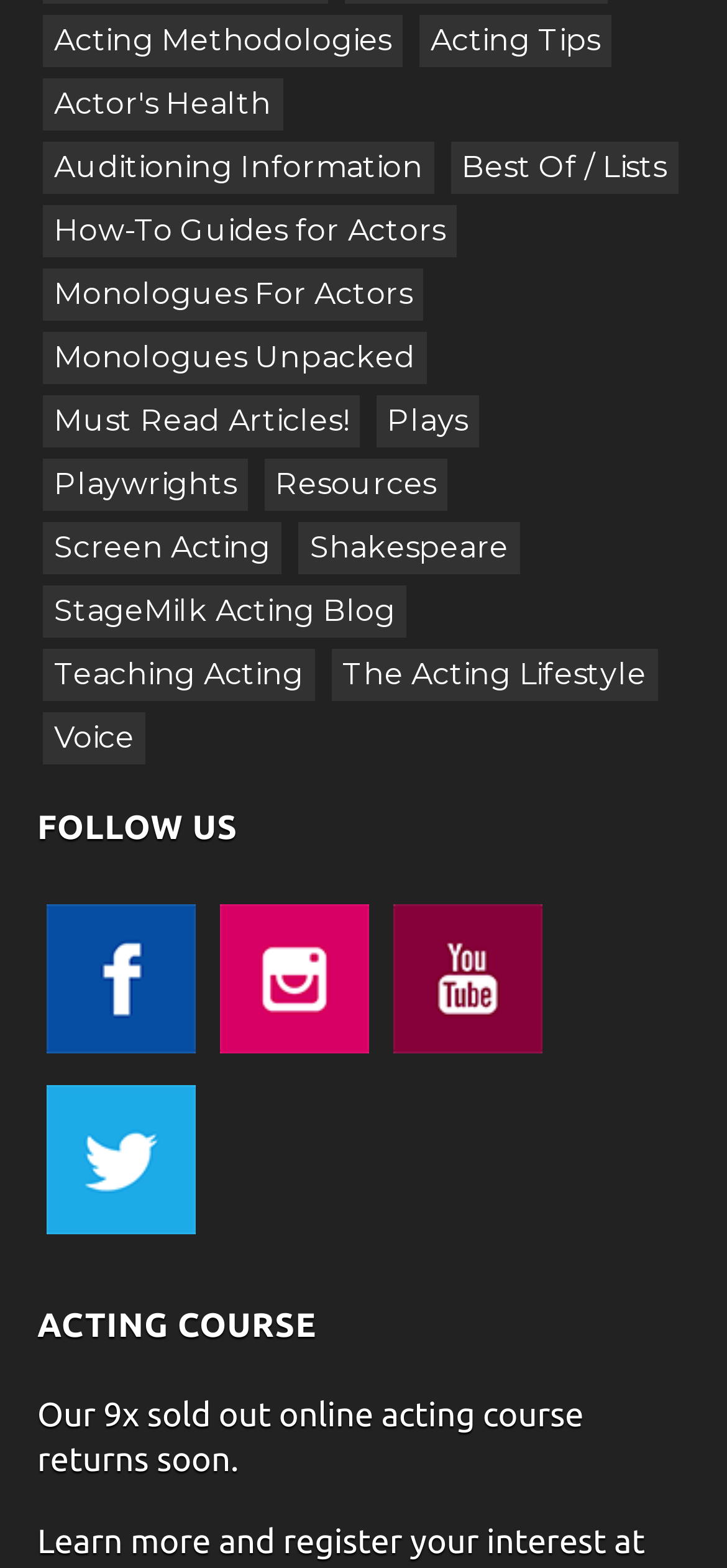Pinpoint the bounding box coordinates of the clickable element to carry out the following instruction: "Click on Acting Methodologies."

[0.059, 0.01, 0.554, 0.043]